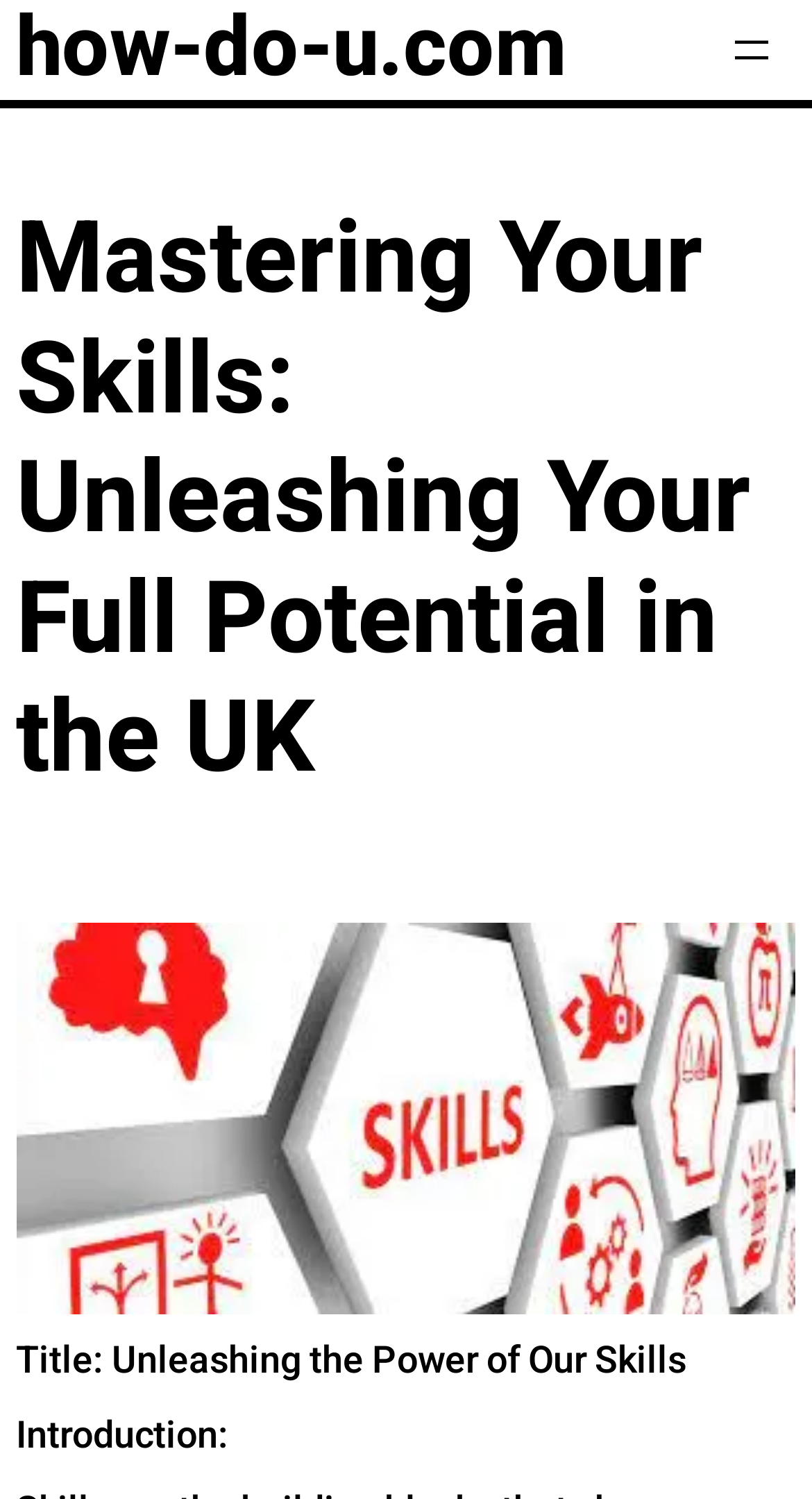Please provide a comprehensive response to the question below by analyzing the image: 
What is the purpose of the button on the top right corner?

The purpose of the button on the top right corner is to open a menu, which is indicated by the 'hasPopup: dialog' property and the text 'Open menu' on the button.